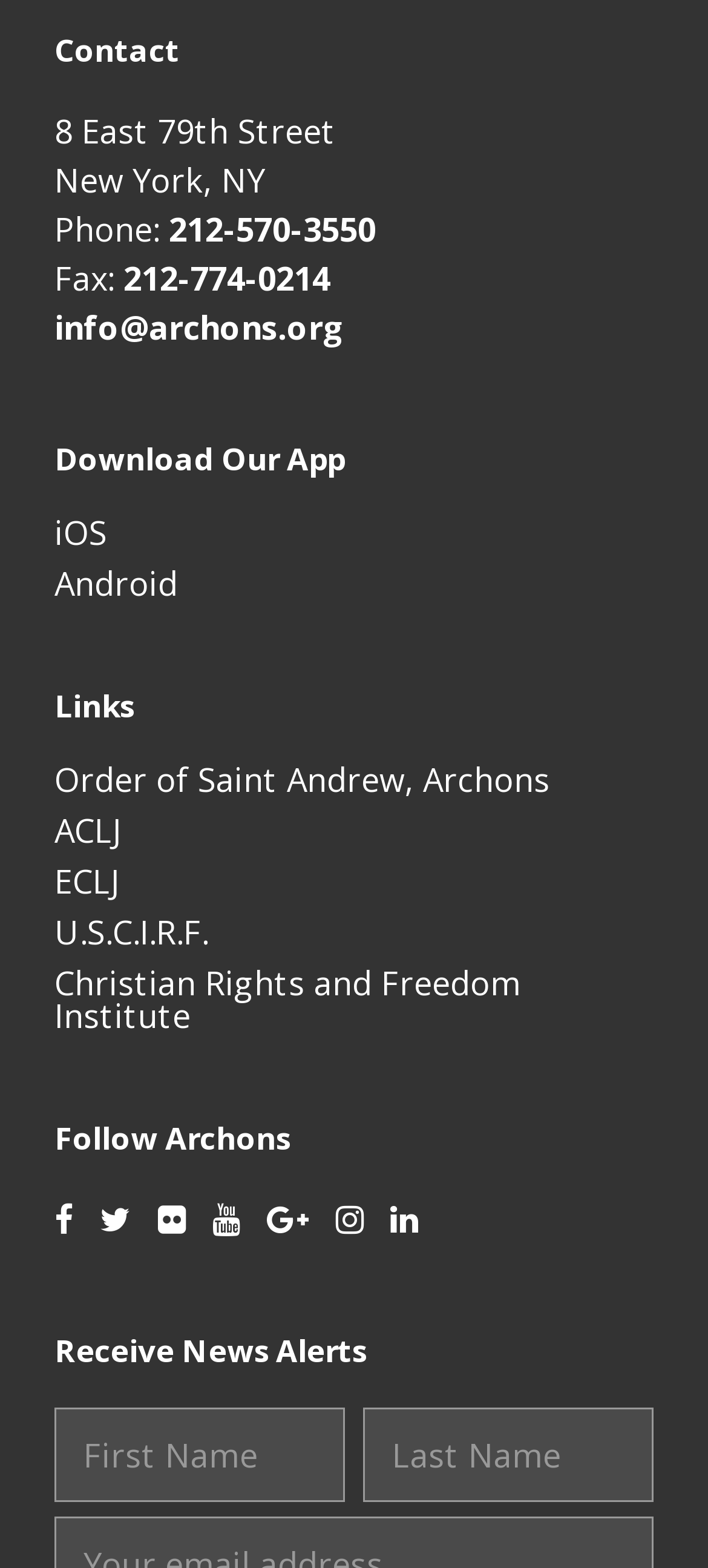What information is required to receive news alerts from Archons?
Refer to the image and respond with a one-word or short-phrase answer.

First Name and Last Name